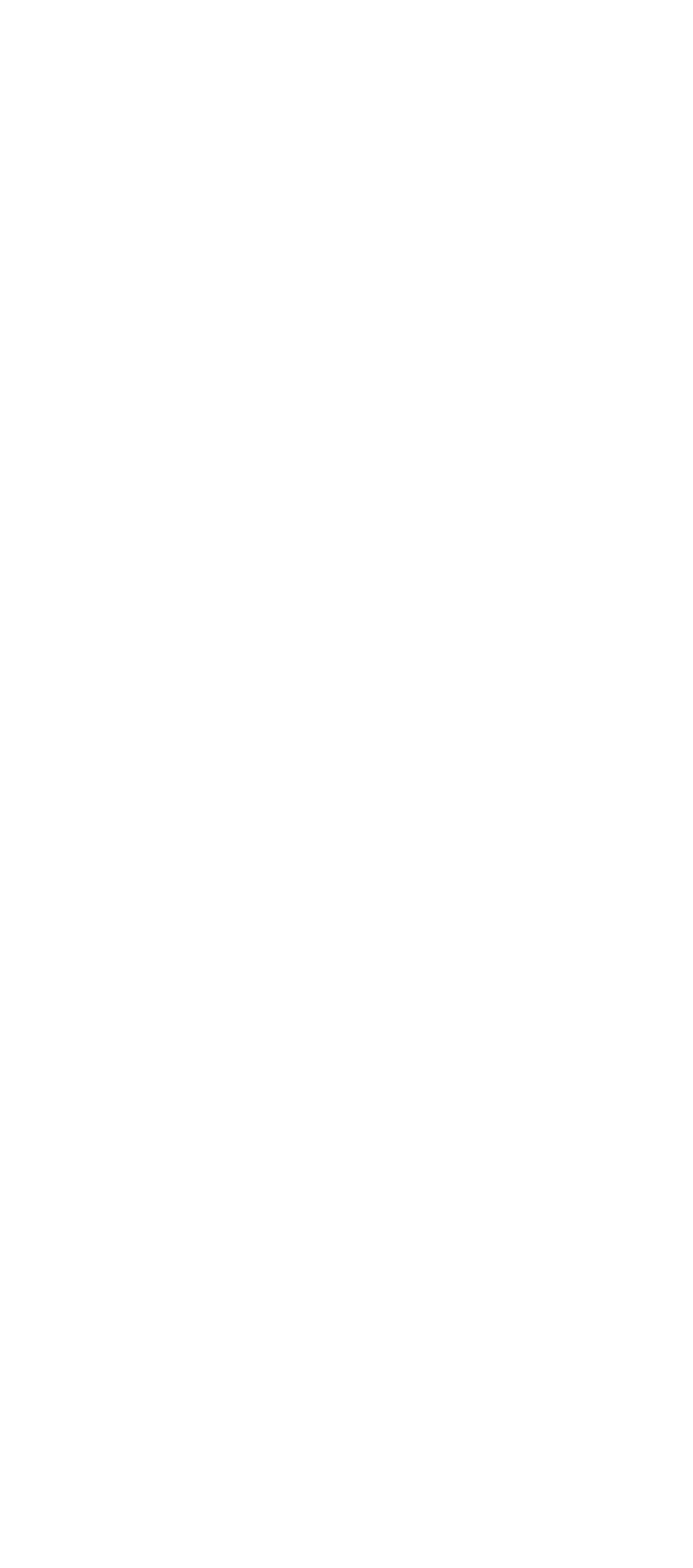Locate the bounding box coordinates of the area that needs to be clicked to fulfill the following instruction: "Subscribe to the newsletter". The coordinates should be in the format of four float numbers between 0 and 1, namely [left, top, right, bottom].

None